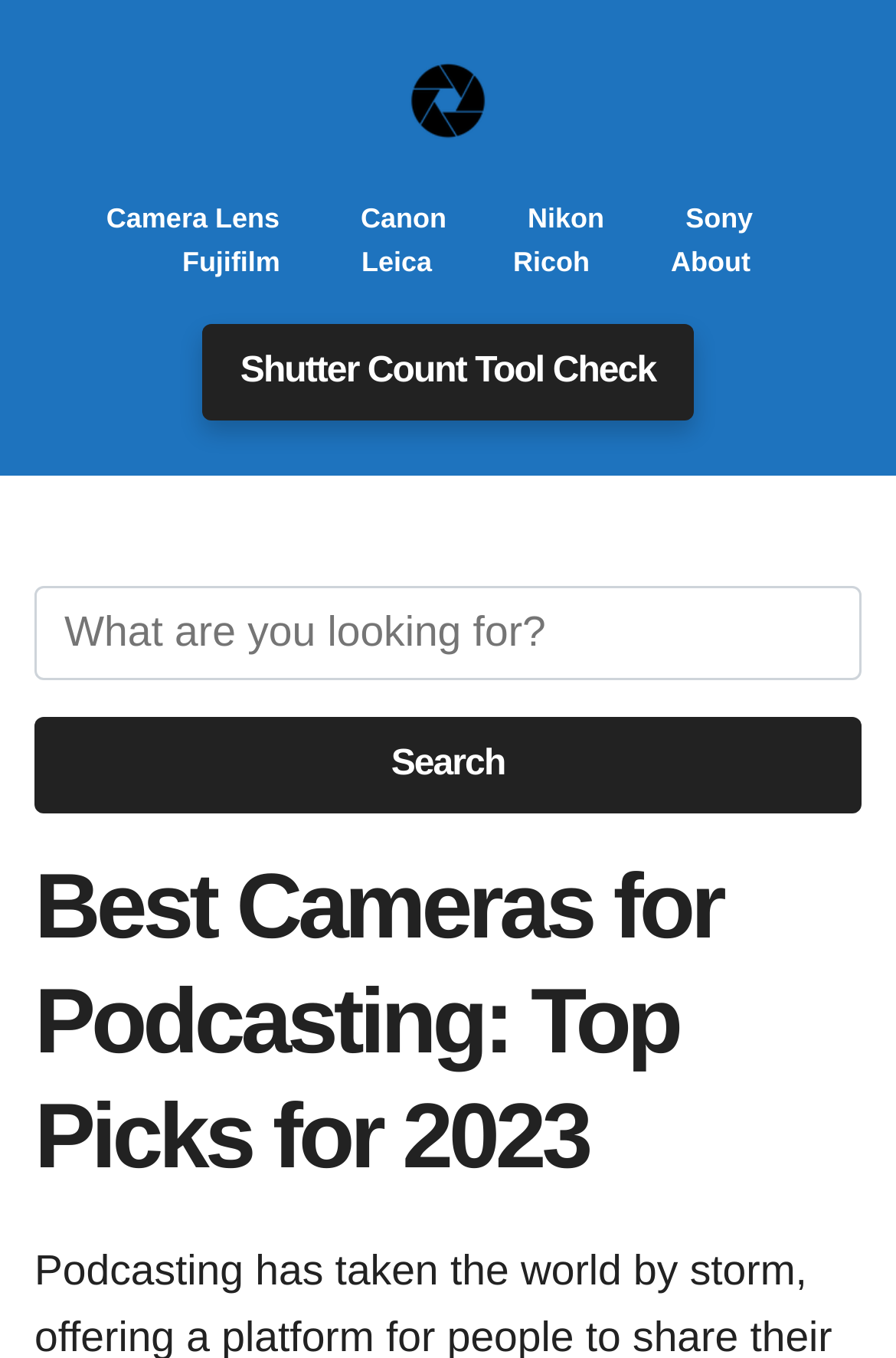Locate and generate the text content of the webpage's heading.

Best Cameras for Podcasting: Top Picks for 2023